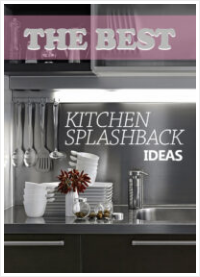Please reply with a single word or brief phrase to the question: 
What is the state of the kitchen utensils?

Neatly organized